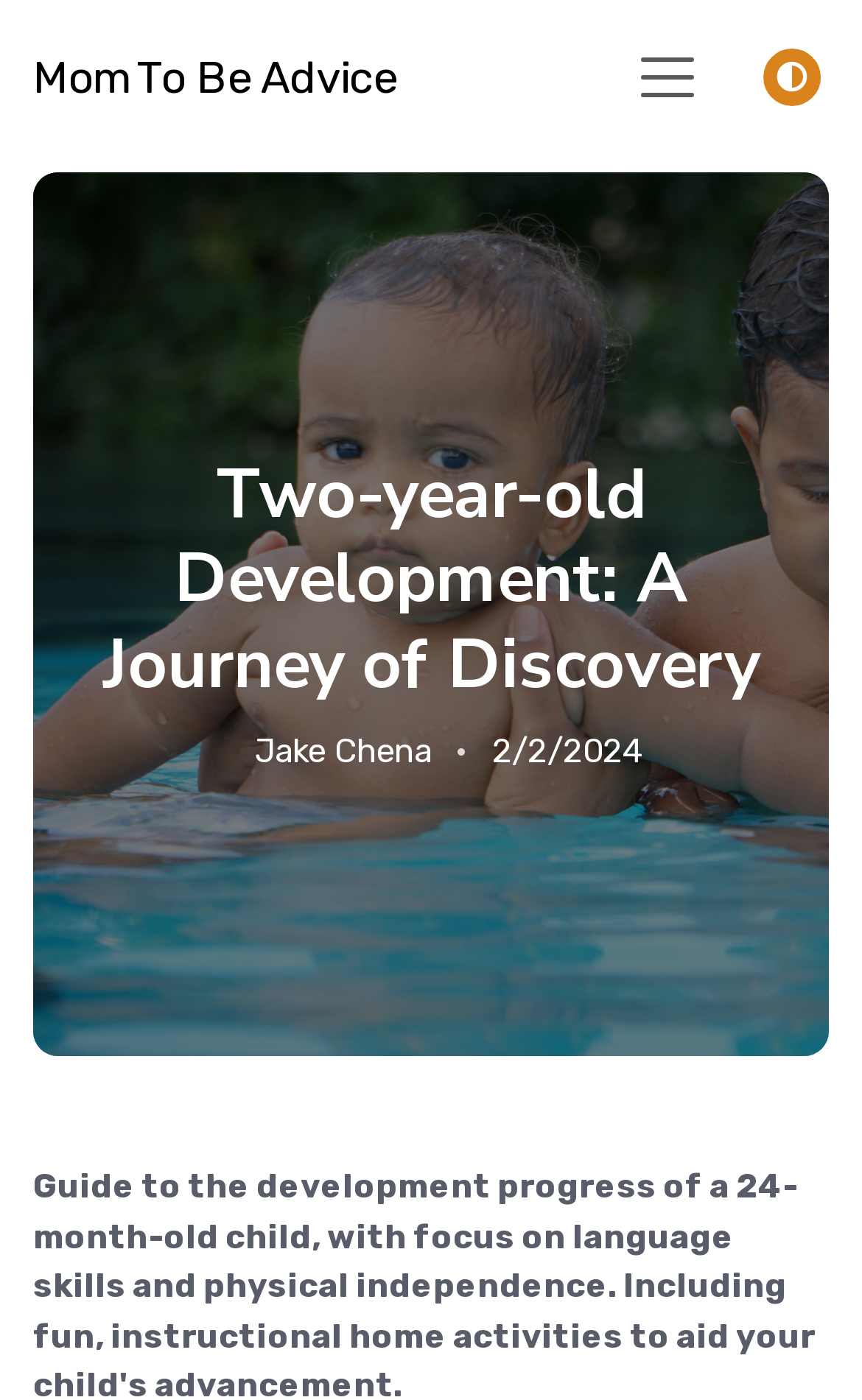Who is the author of the latest article?
Please provide an in-depth and detailed response to the question.

I found the author's name by looking at the link element that contains the author's name, which is 'Jake Chena'. This element is located below the article title and above the date.